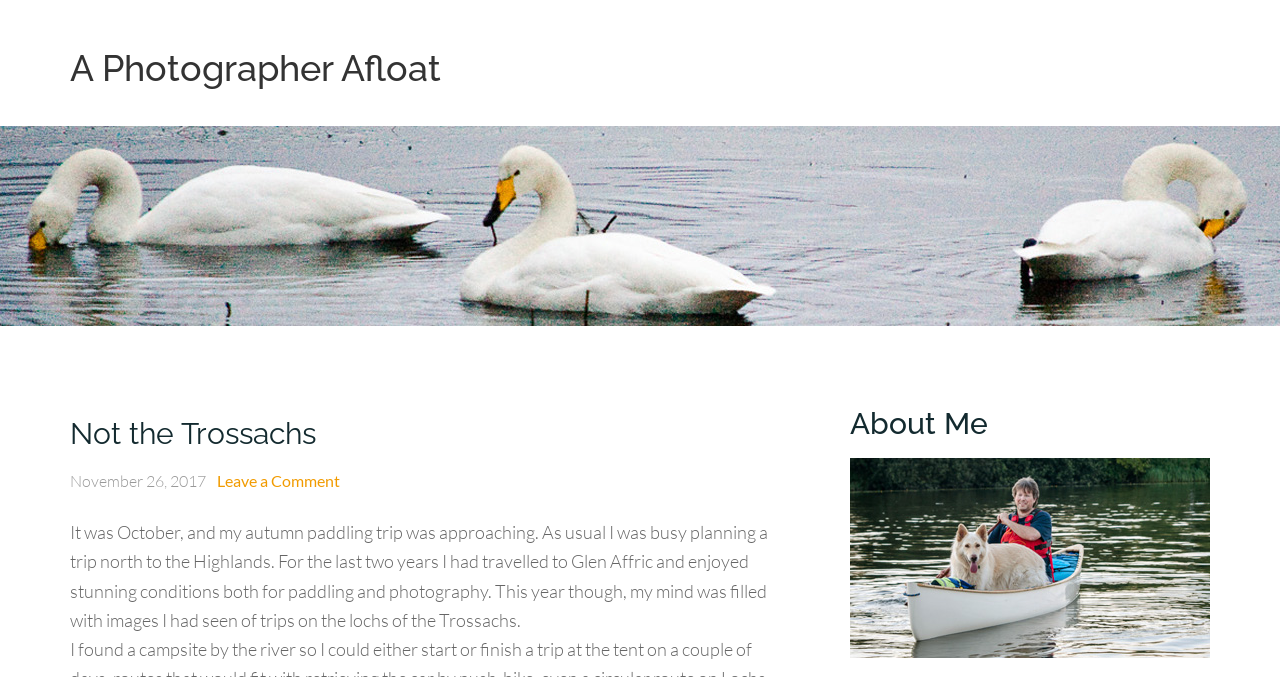What is the author's interest?
Based on the image, give a concise answer in the form of a single word or short phrase.

Photography